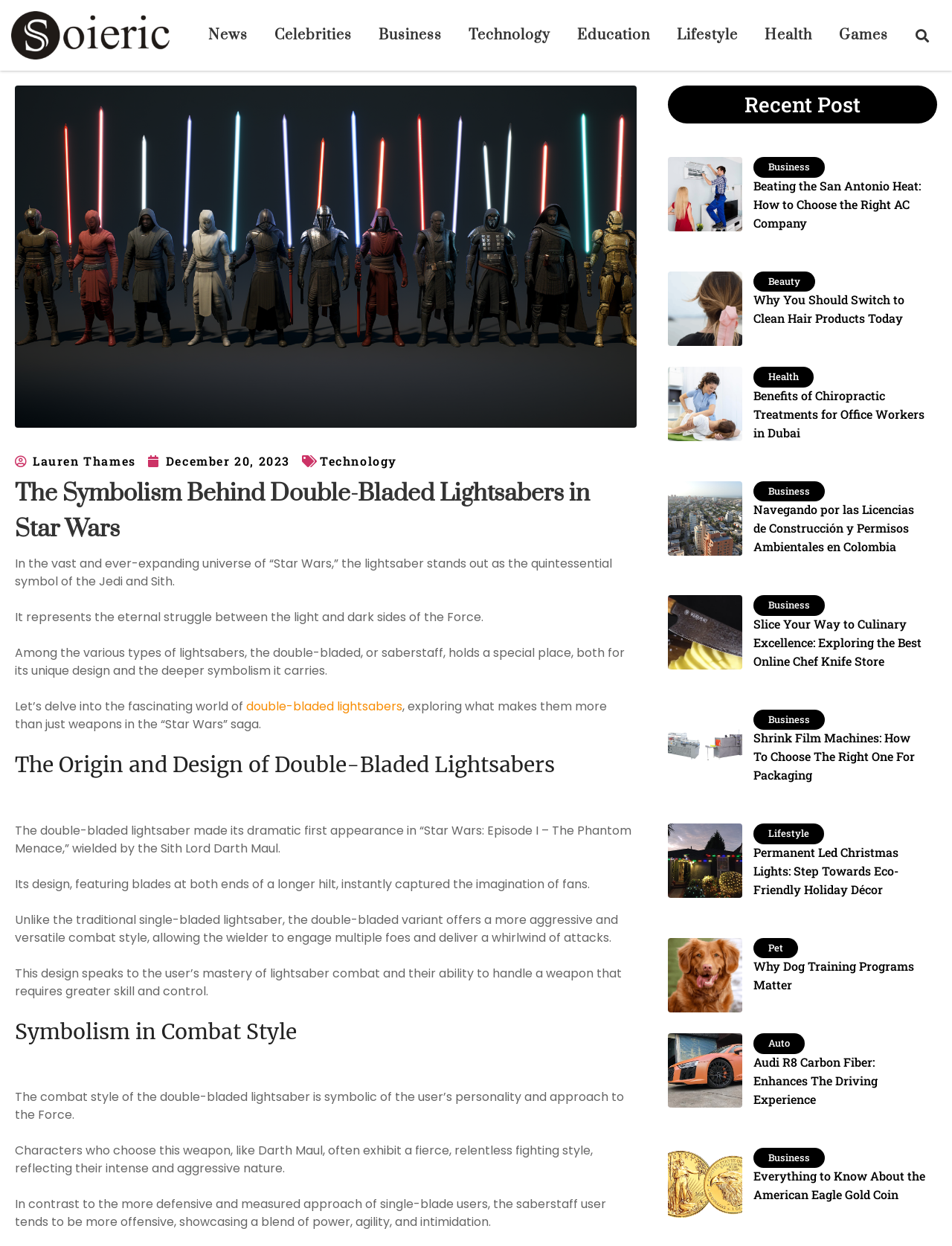Answer the following inquiry with a single word or phrase:
What is the name of the Sith Lord who wielded a double-bladed lightsaber?

Darth Maul